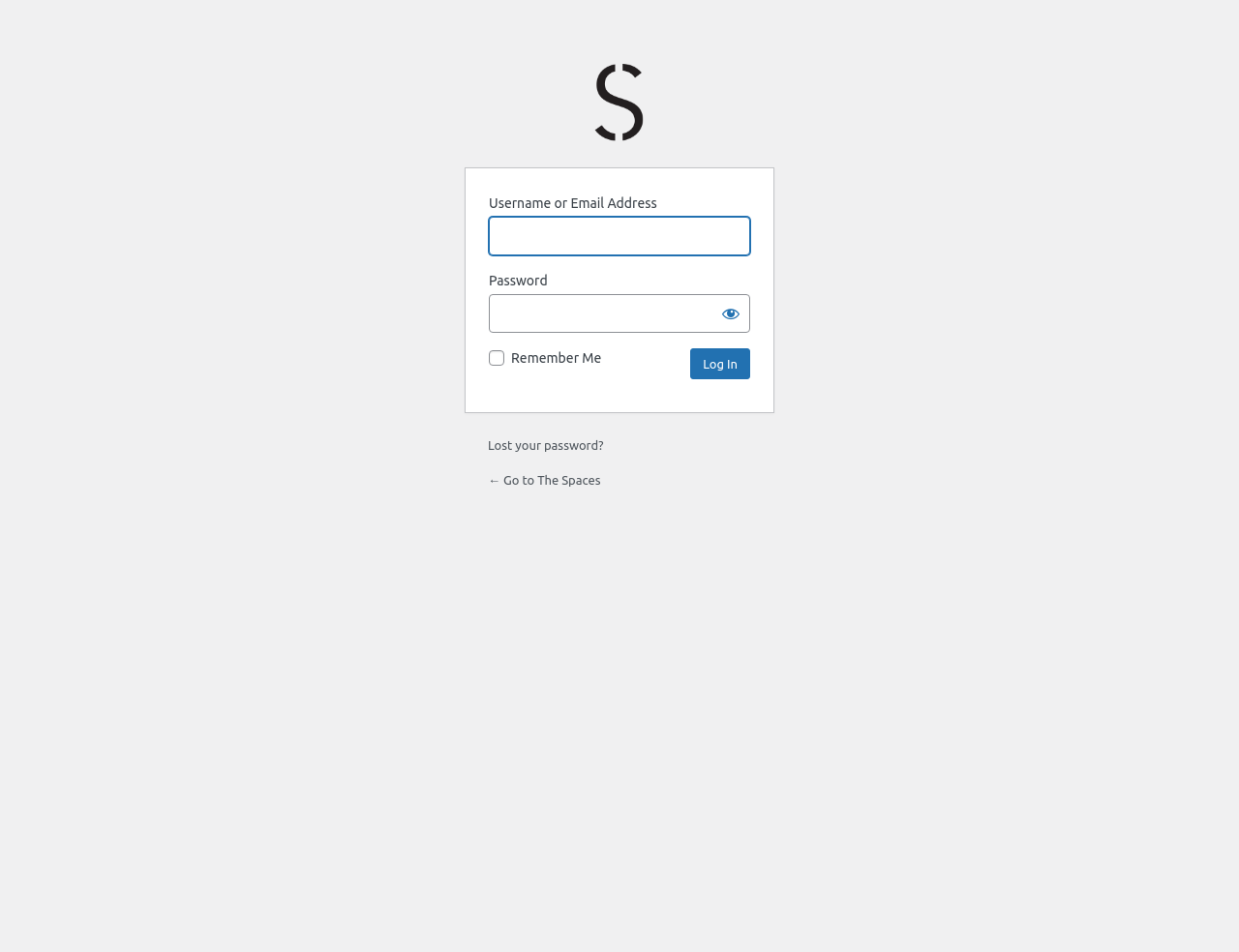What is the function of the 'Show password' button?
Please use the image to provide an in-depth answer to the question.

The 'Show password' button is located next to the password text box, implying that it allows the user to reveal their password, making it visible instead of hidden.